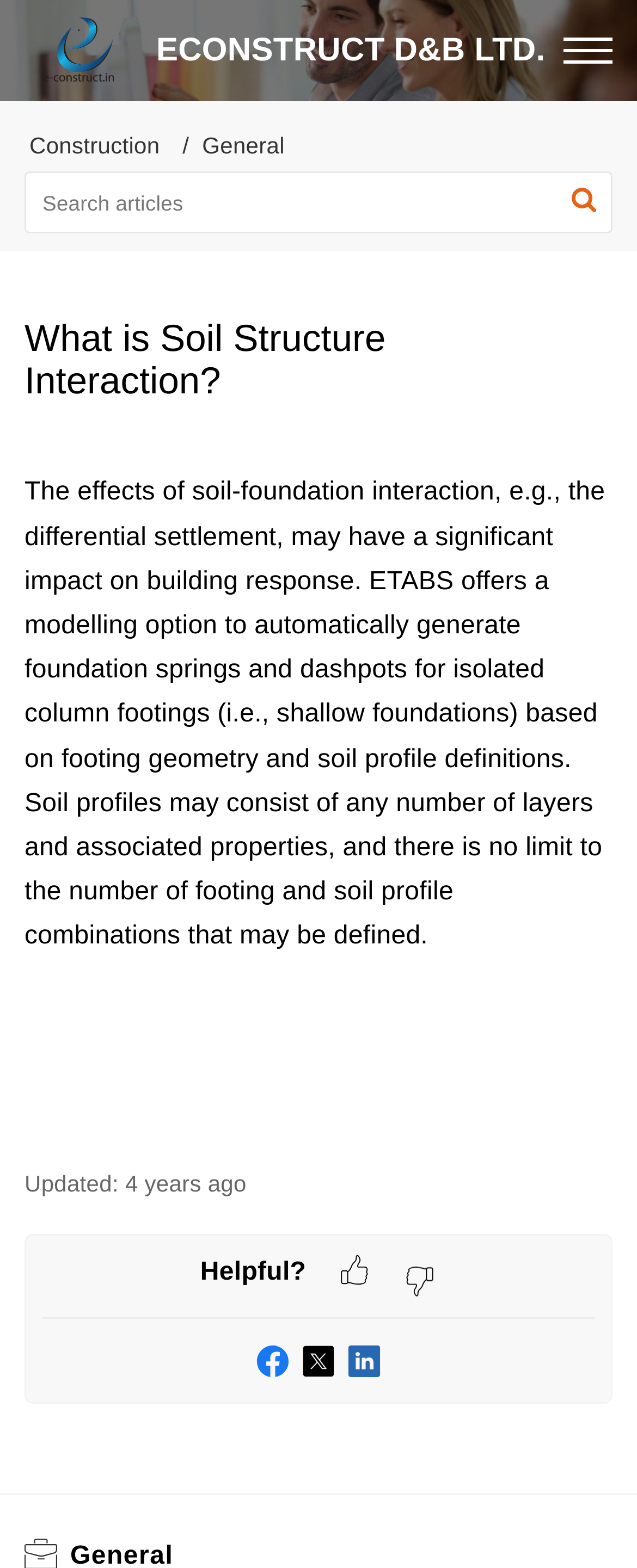Please specify the bounding box coordinates of the region to click in order to perform the following instruction: "Go to ECONSTRUCT D&B LTD. home".

[0.038, 0.007, 0.212, 0.057]